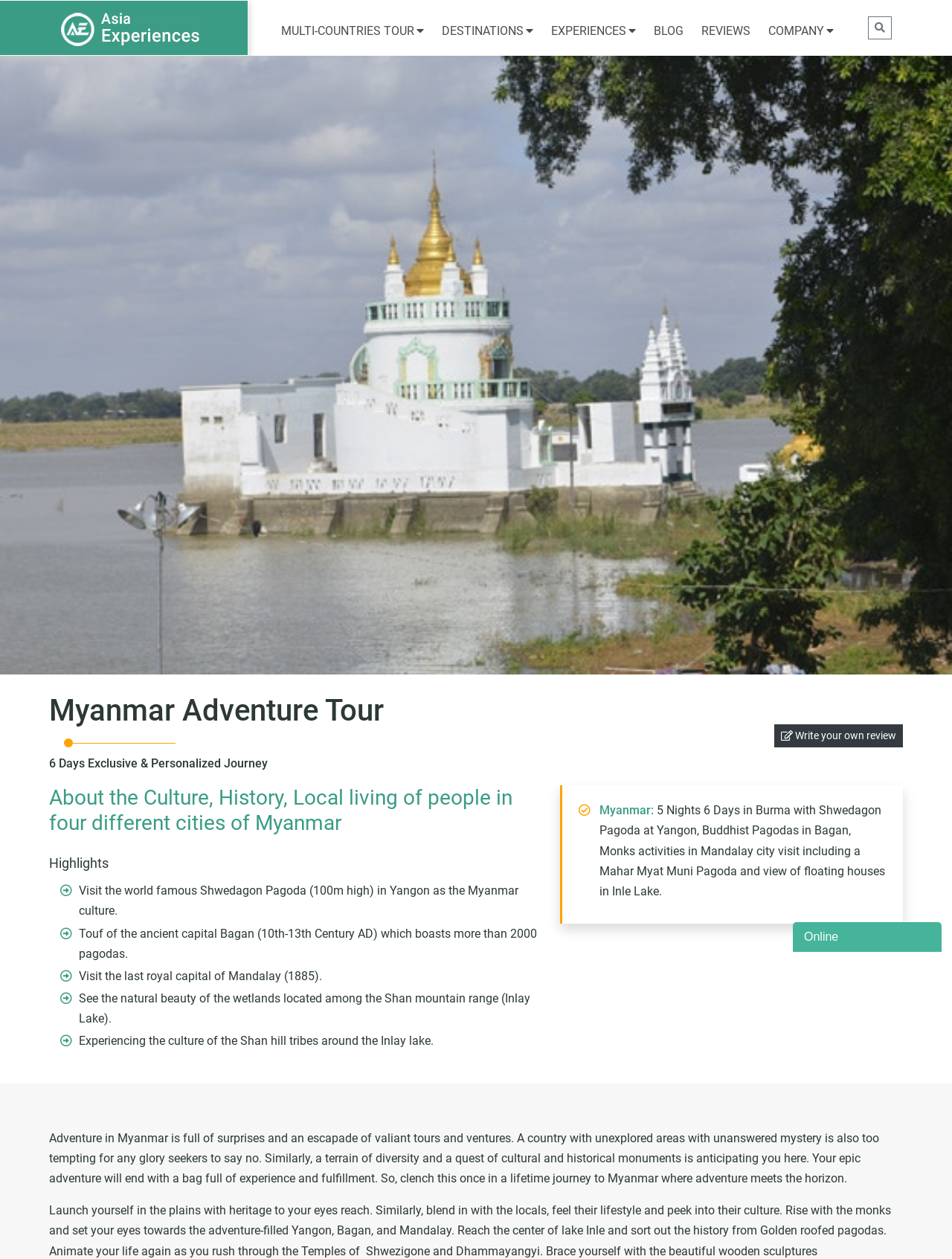Identify the bounding box coordinates of the element to click to follow this instruction: 'Like the post'. Ensure the coordinates are four float values between 0 and 1, provided as [left, top, right, bottom].

None